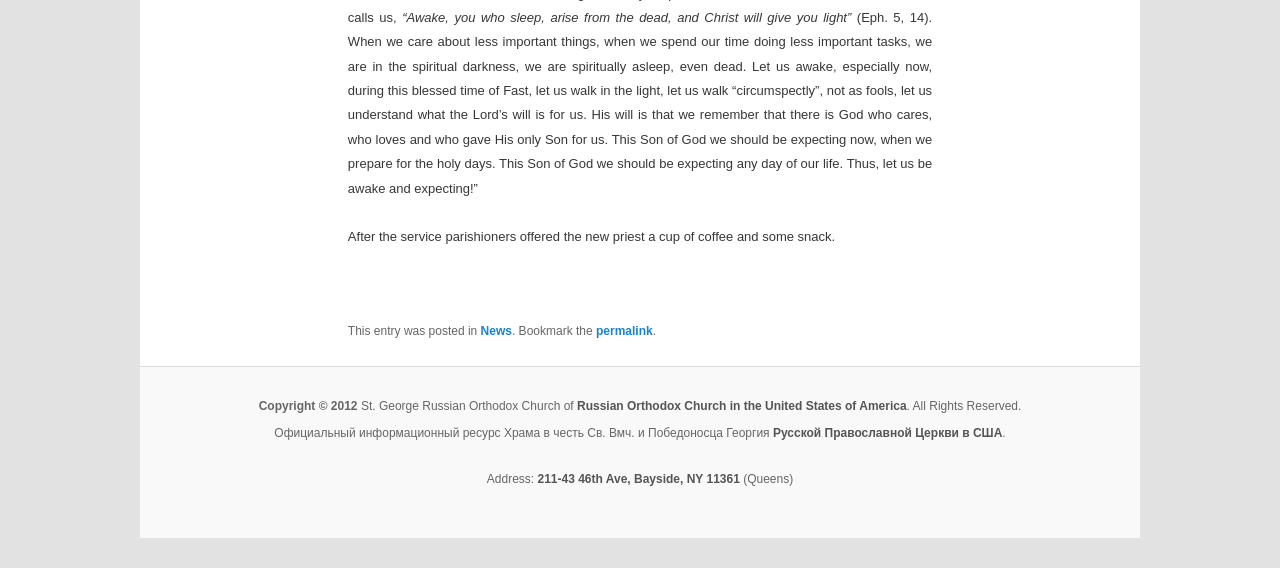What is the quote at the top of the page?
Based on the screenshot, provide a one-word or short-phrase response.

Awake, you who sleep, arise from the dead, and Christ will give you light